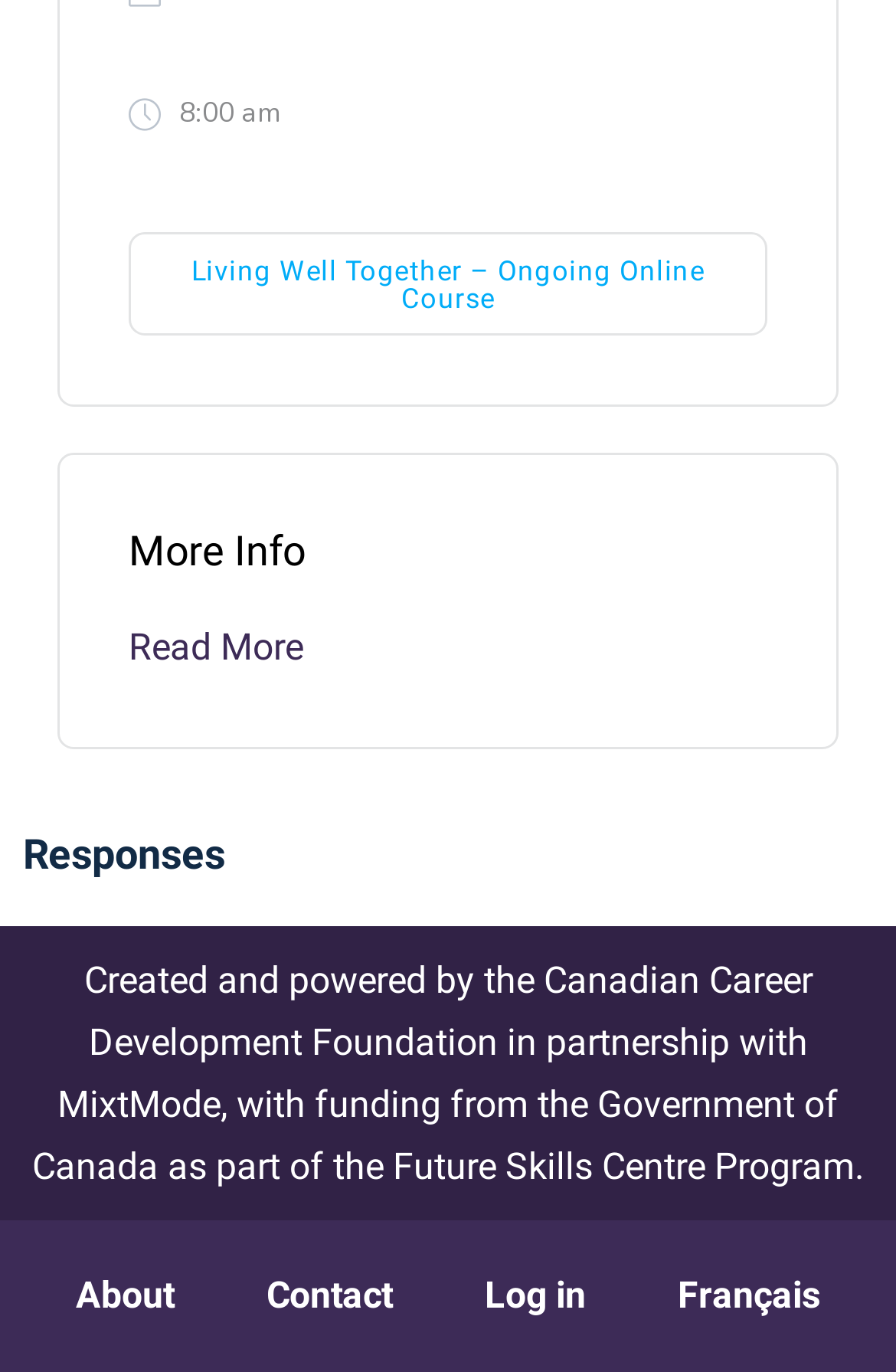Locate the bounding box coordinates of the element that should be clicked to fulfill the instruction: "Read more about the online course".

[0.144, 0.456, 0.338, 0.488]